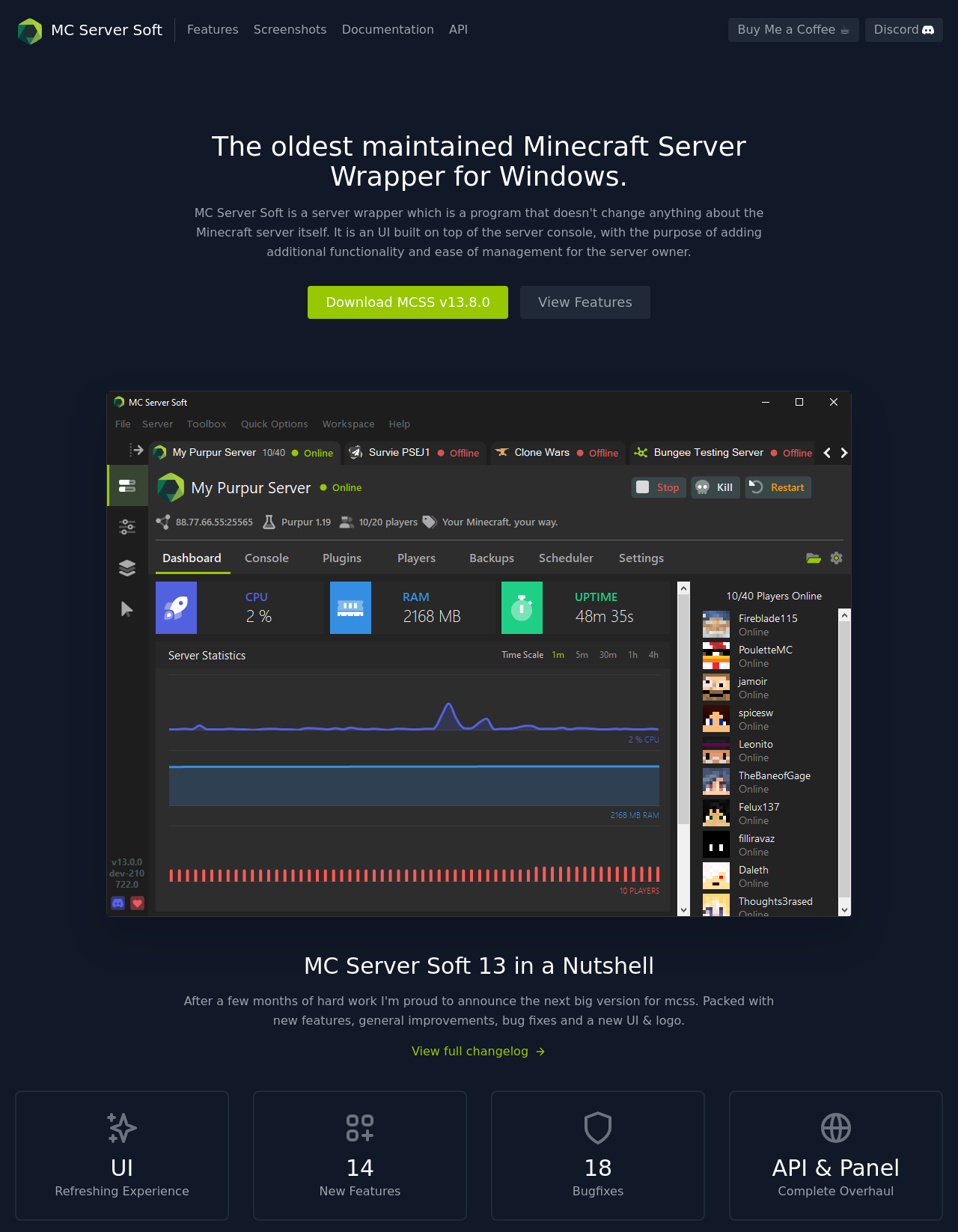Answer the question using only a single word or phrase: 
What is the theme of the screenshot on the webpage?

Minecraft server management